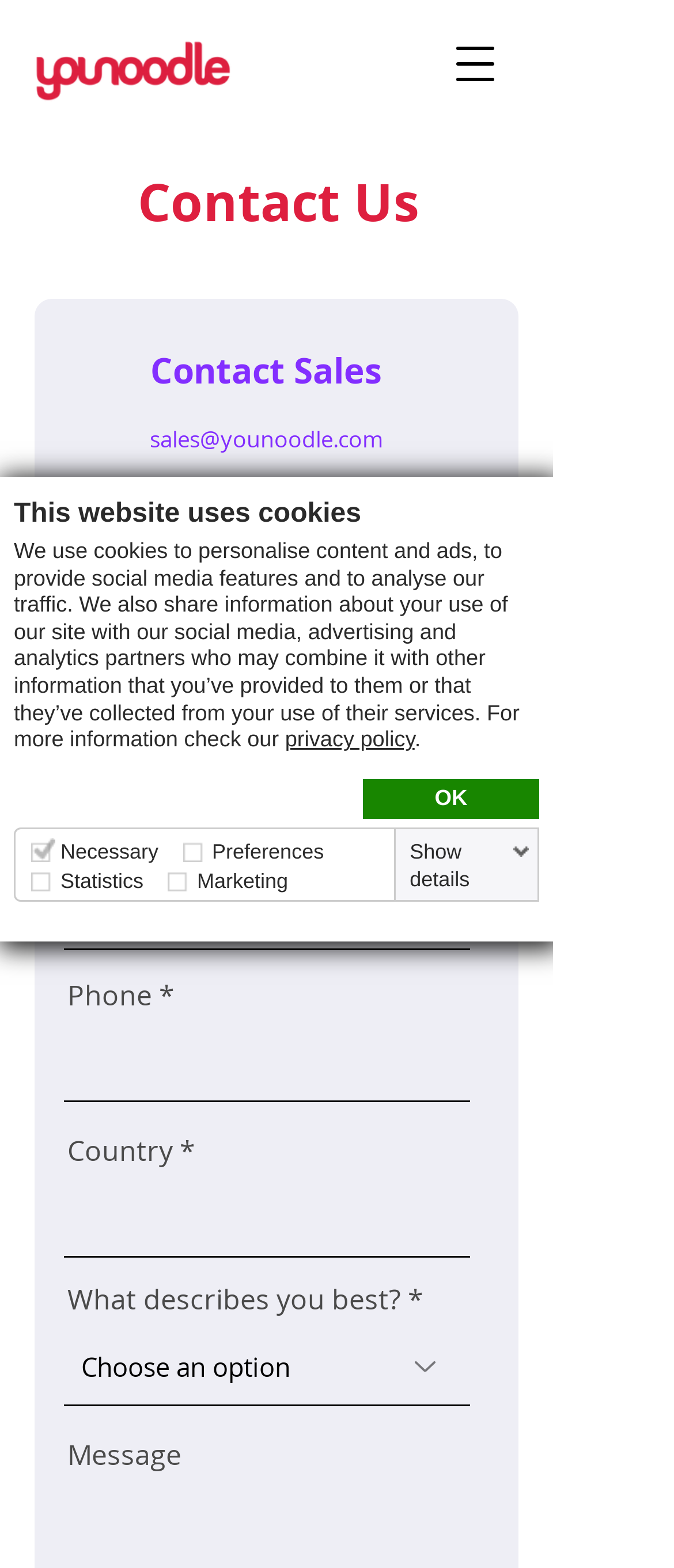How many text fields are required in the contact form?
Using the information from the image, answer the question thoroughly.

In the contact form, there are five required text fields: Full Name, Email, Organization, Phone, and Country. These fields are marked with an asterisk (*) indicating that they are required.